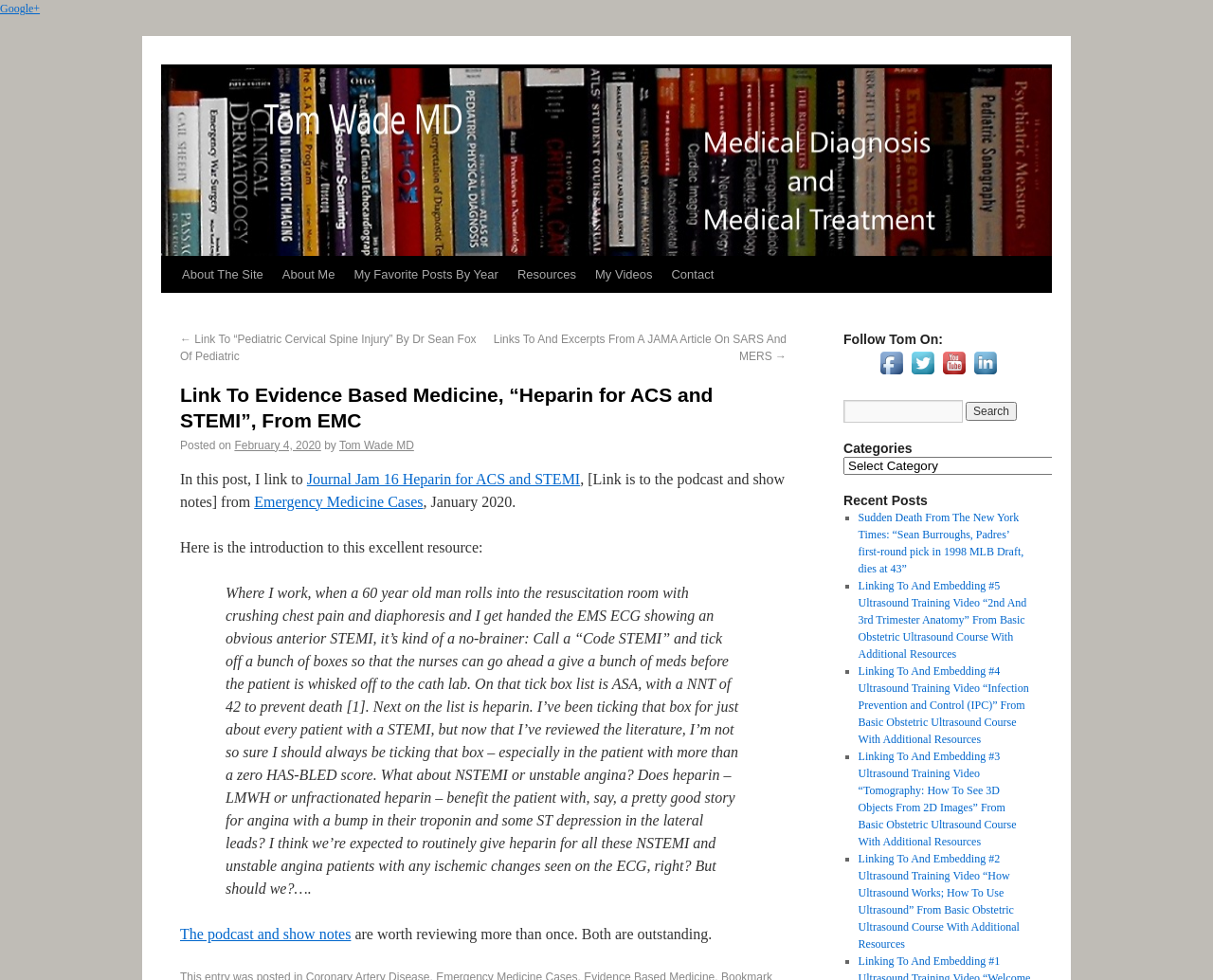Locate the bounding box coordinates of the area where you should click to accomplish the instruction: "Check the link to Emergency Medicine Cases".

[0.21, 0.503, 0.349, 0.52]